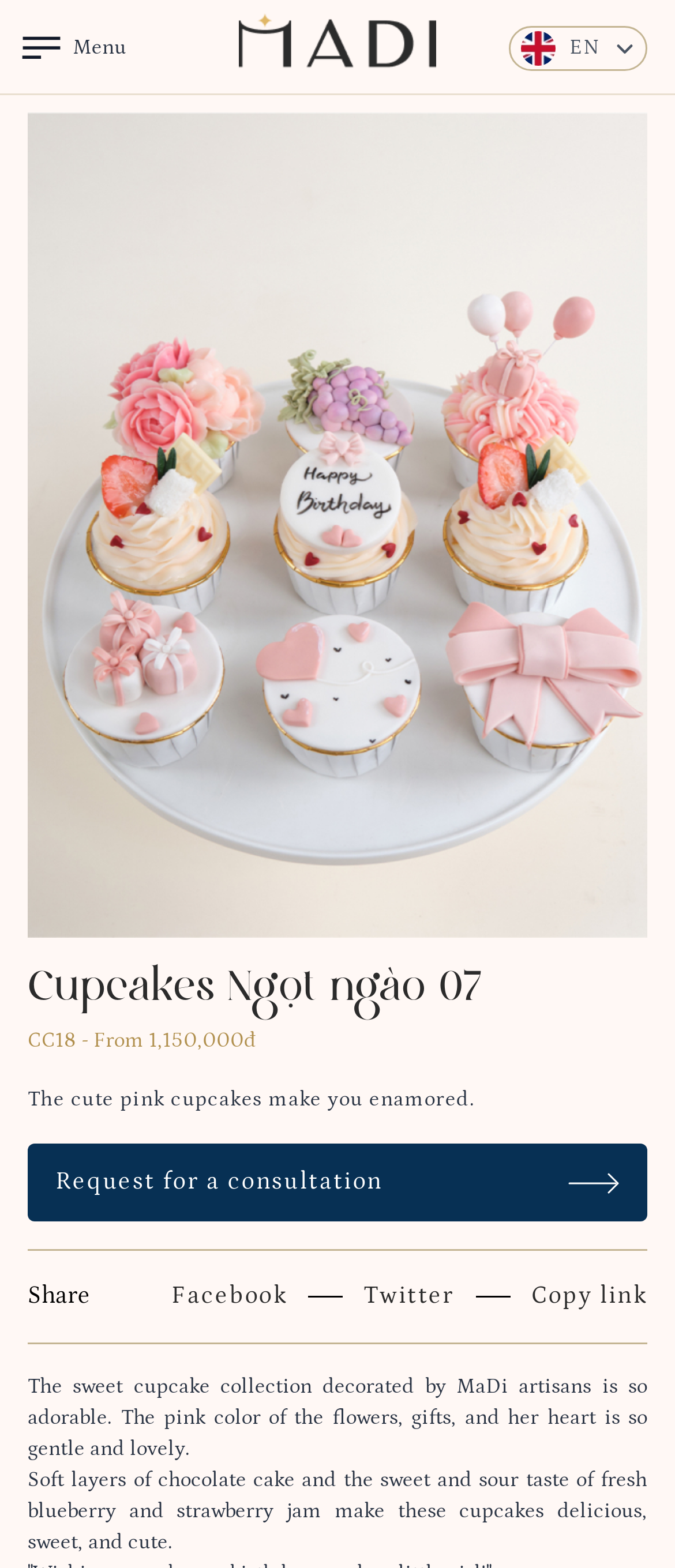What is the price range of the cupcakes?
Please provide a single word or phrase as your answer based on the image.

From 1,150,000đ